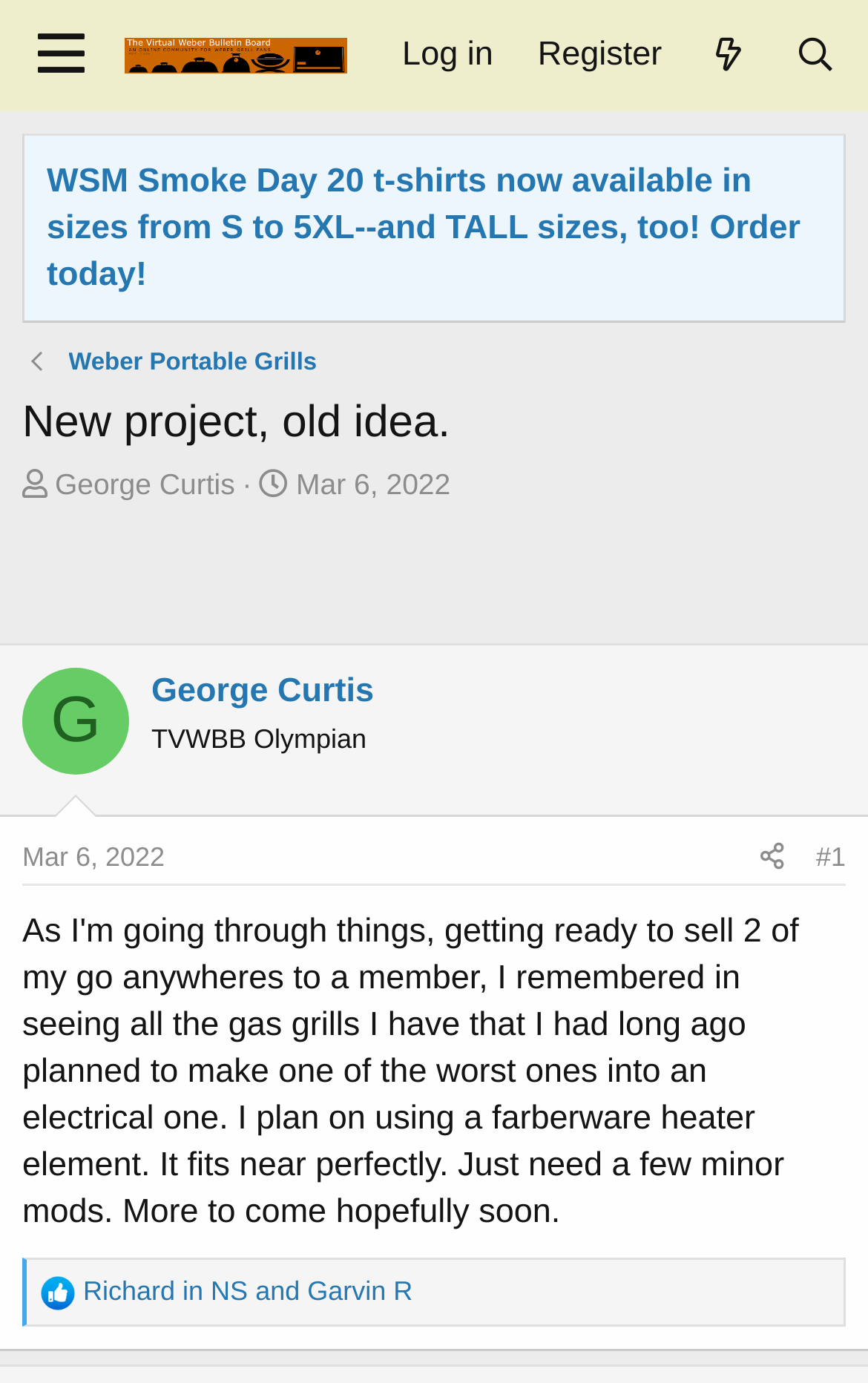Please specify the bounding box coordinates of the area that should be clicked to accomplish the following instruction: "Search for topics". The coordinates should consist of four float numbers between 0 and 1, i.e., [left, top, right, bottom].

[0.889, 0.009, 0.99, 0.07]